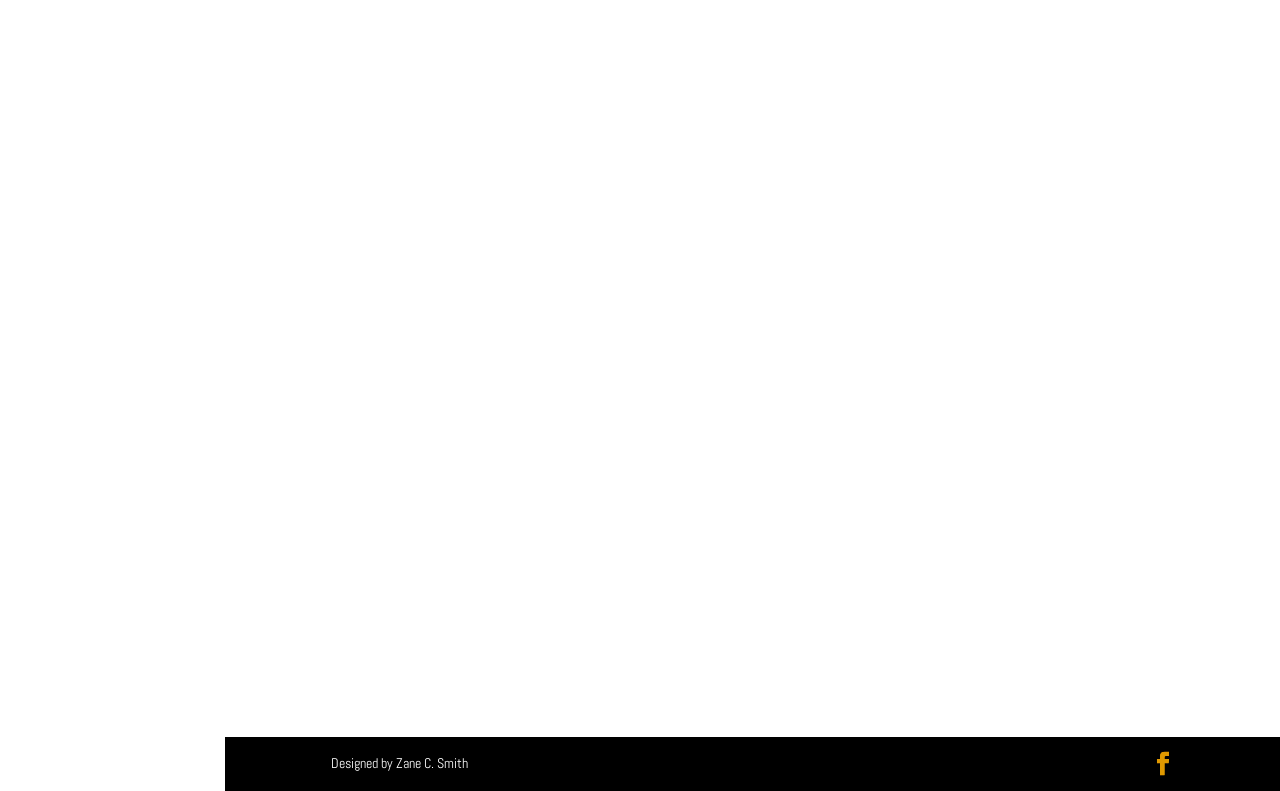What is the purpose of this webpage?
Examine the screenshot and reply with a single word or phrase.

Contact Request